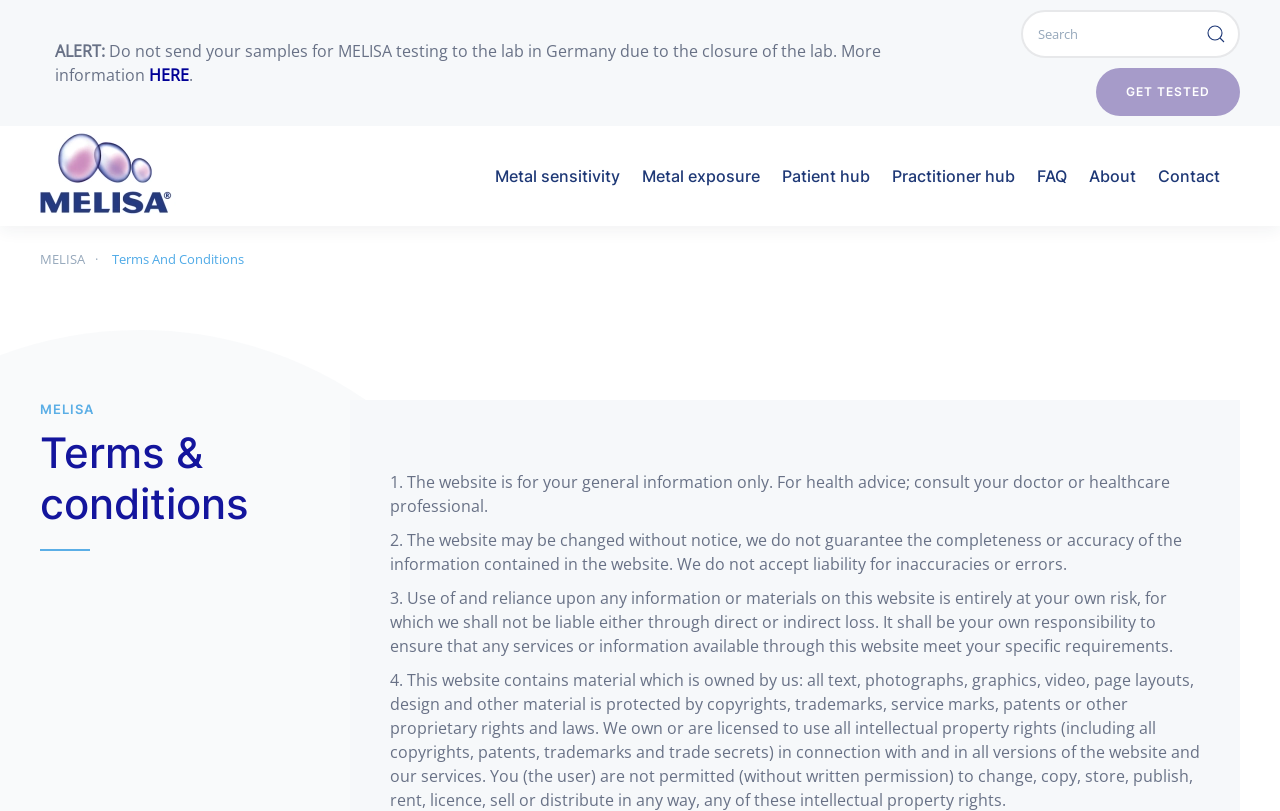Identify the bounding box coordinates of the clickable region to carry out the given instruction: "Read terms and conditions".

[0.031, 0.528, 0.242, 0.652]